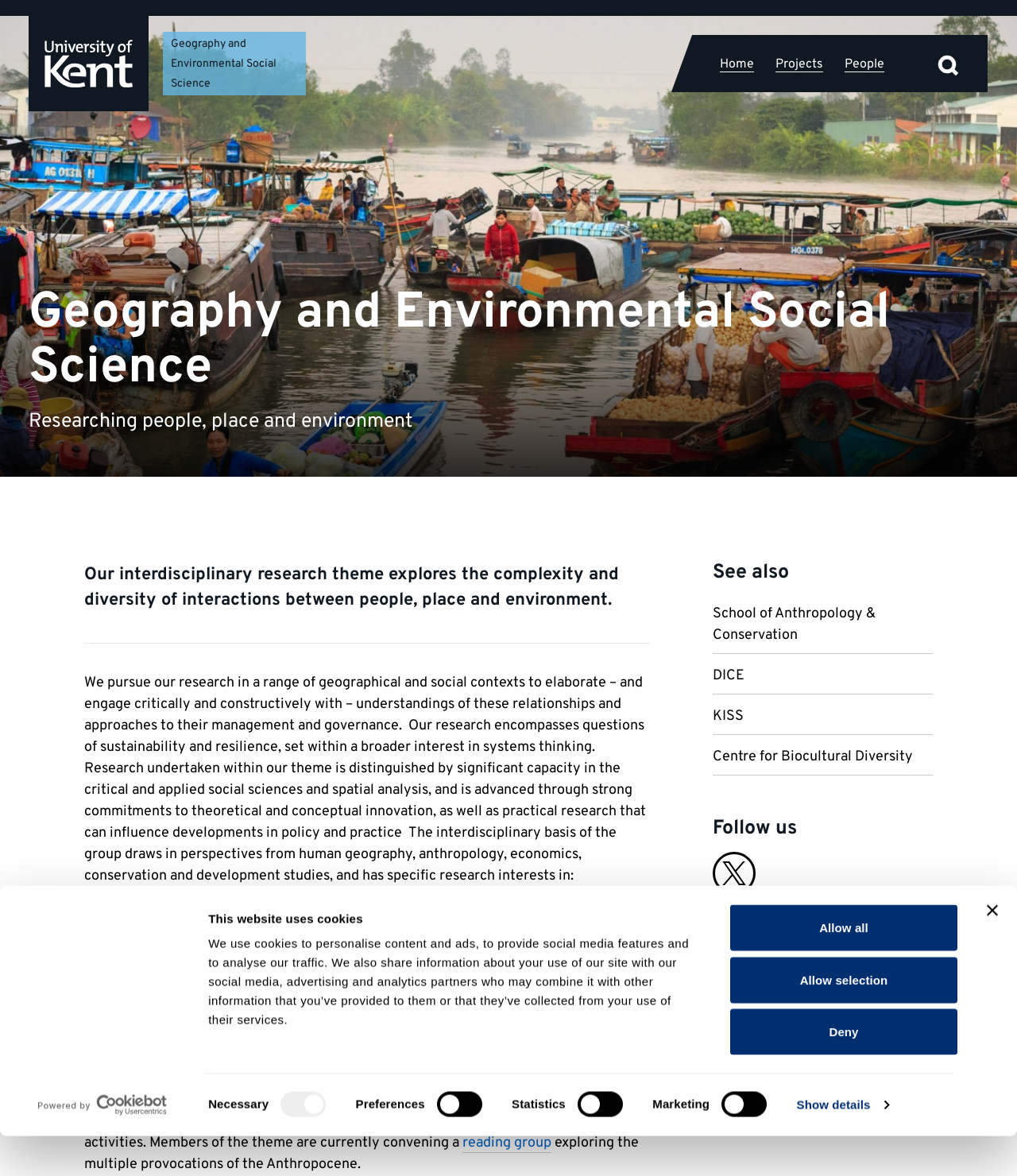Please identify the bounding box coordinates of the element I need to click to follow this instruction: "View the main menu".

[0.697, 0.03, 0.88, 0.078]